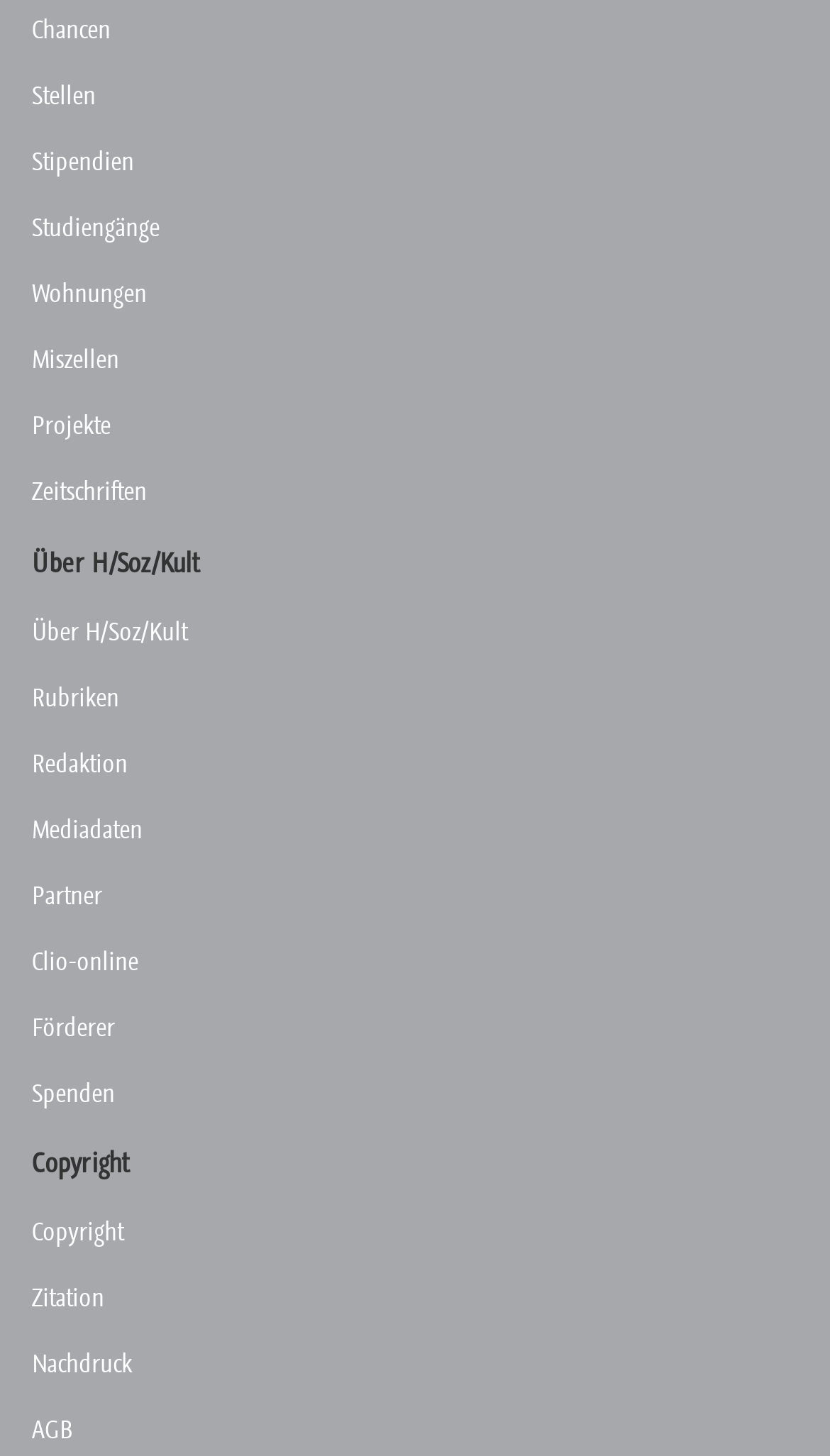How many headings are on the webpage?
Refer to the image and provide a concise answer in one word or phrase.

2